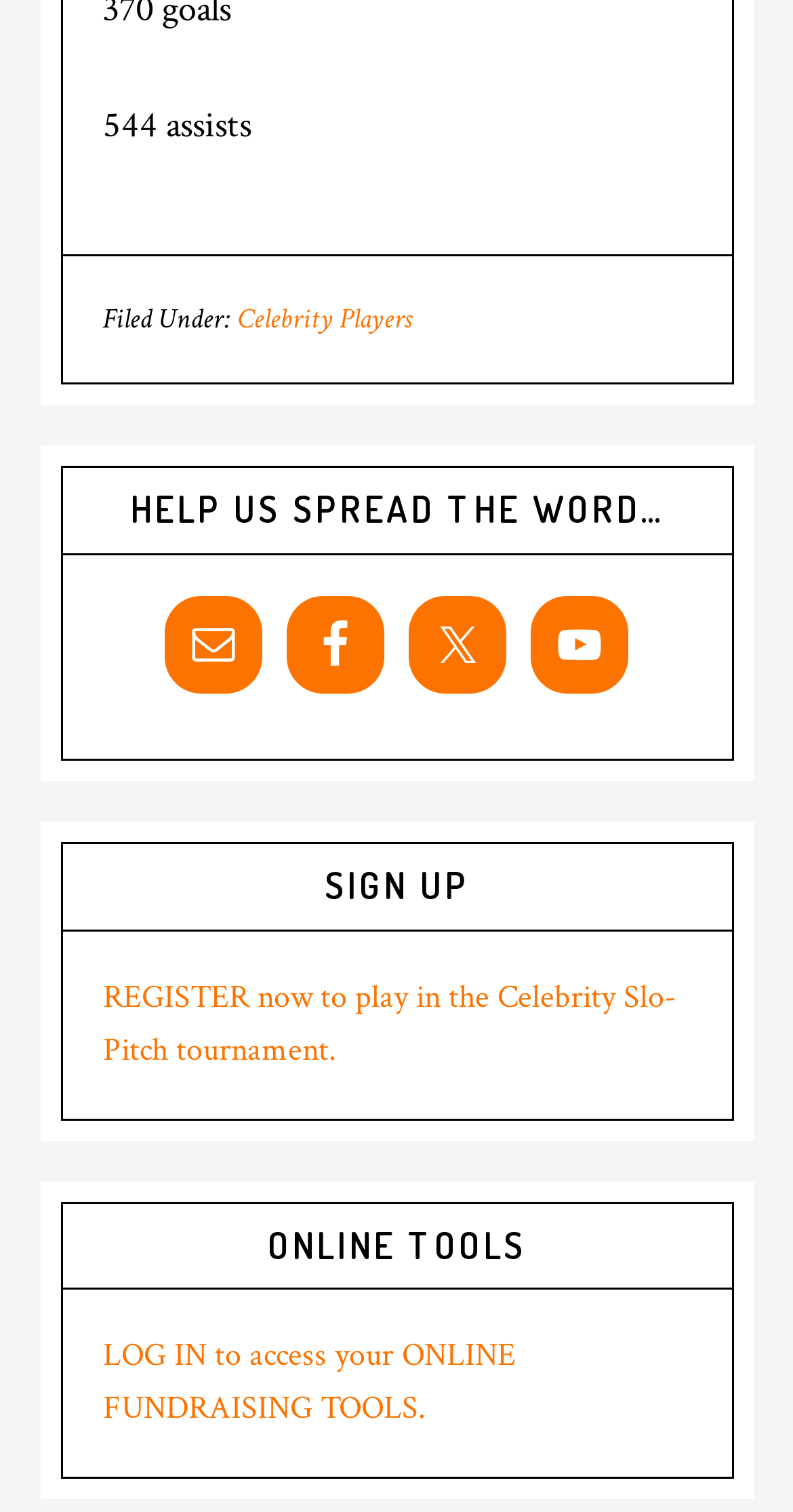How many social media platforms are listed?
Based on the visual, give a brief answer using one word or a short phrase.

4